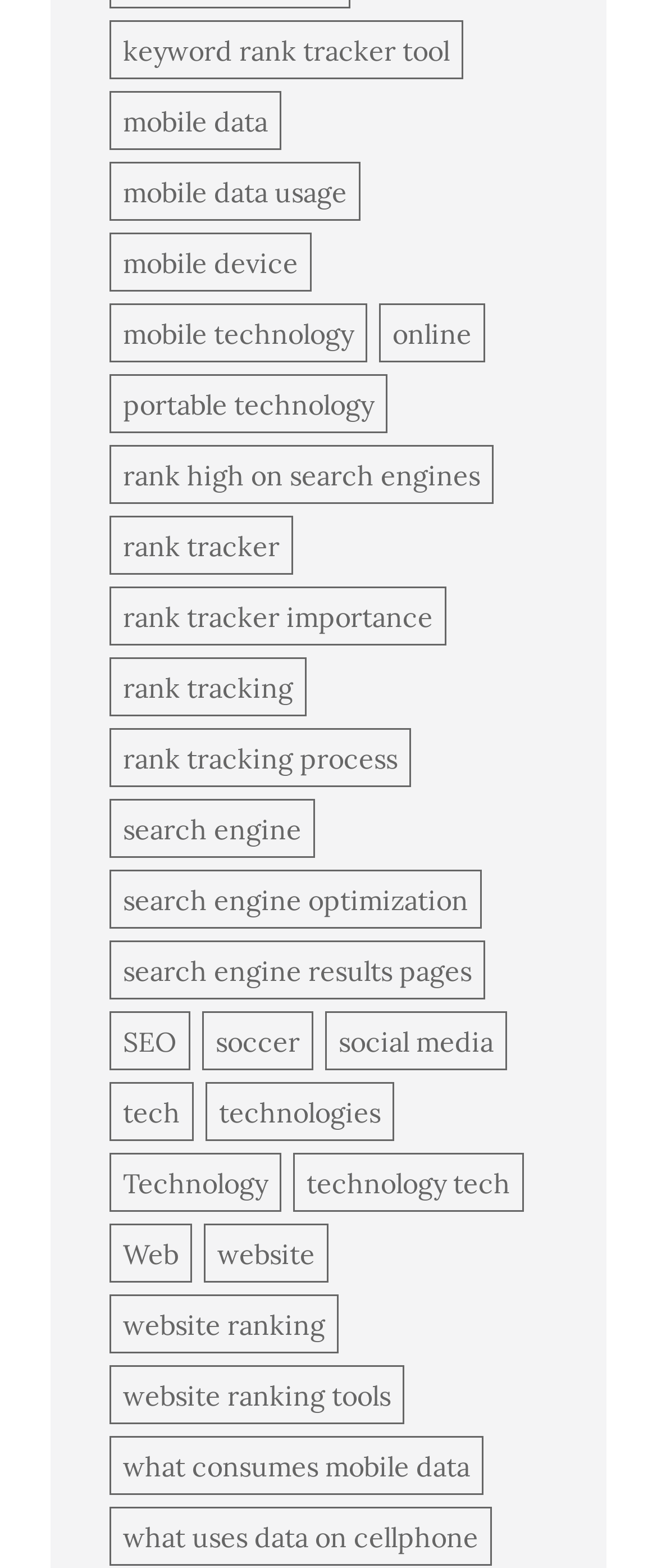Find the bounding box coordinates of the element's region that should be clicked in order to follow the given instruction: "read about what consumes mobile data". The coordinates should consist of four float numbers between 0 and 1, i.e., [left, top, right, bottom].

[0.167, 0.916, 0.736, 0.954]